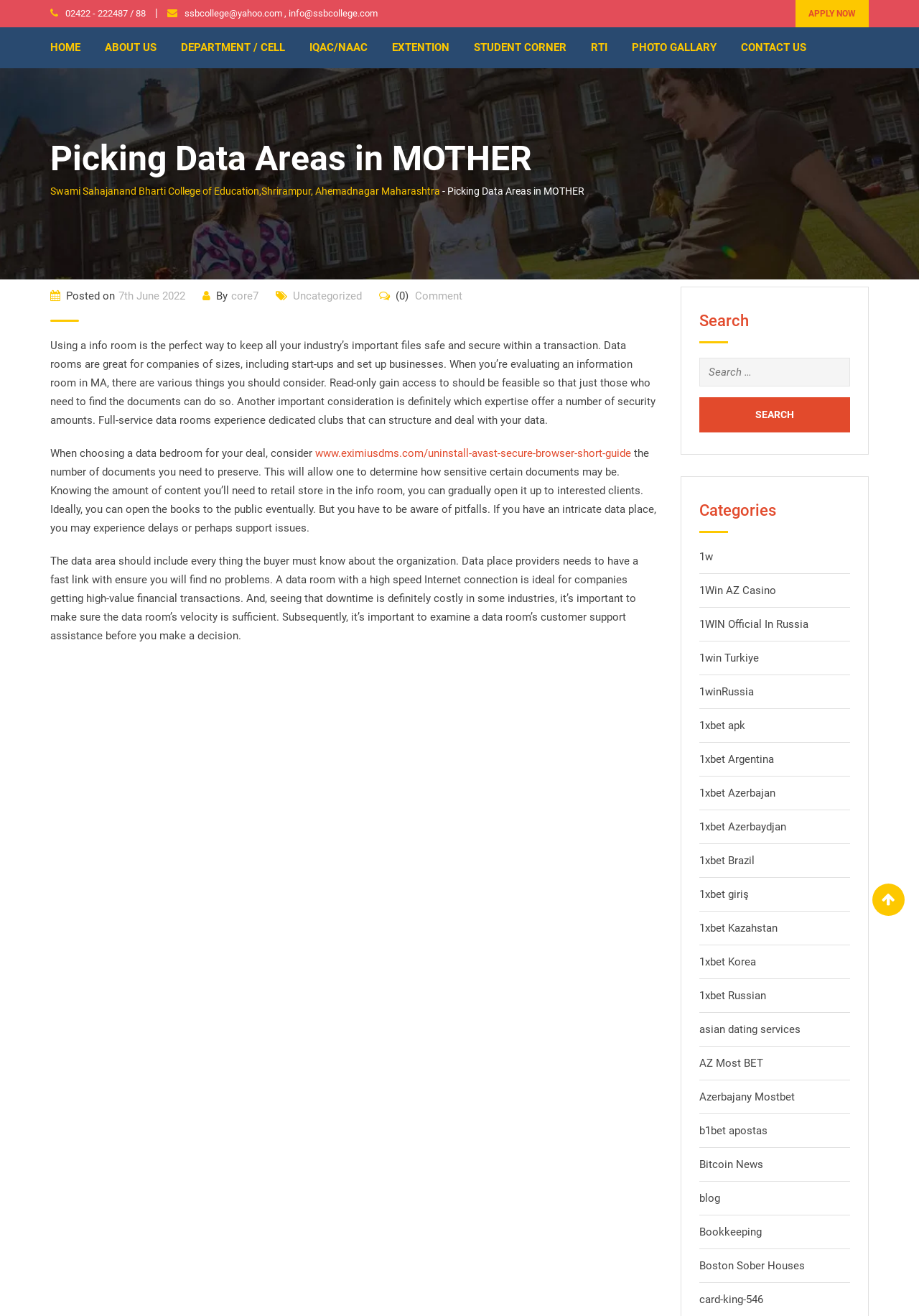Locate the bounding box coordinates of the item that should be clicked to fulfill the instruction: "Visit the HOME page".

[0.055, 0.021, 0.099, 0.052]